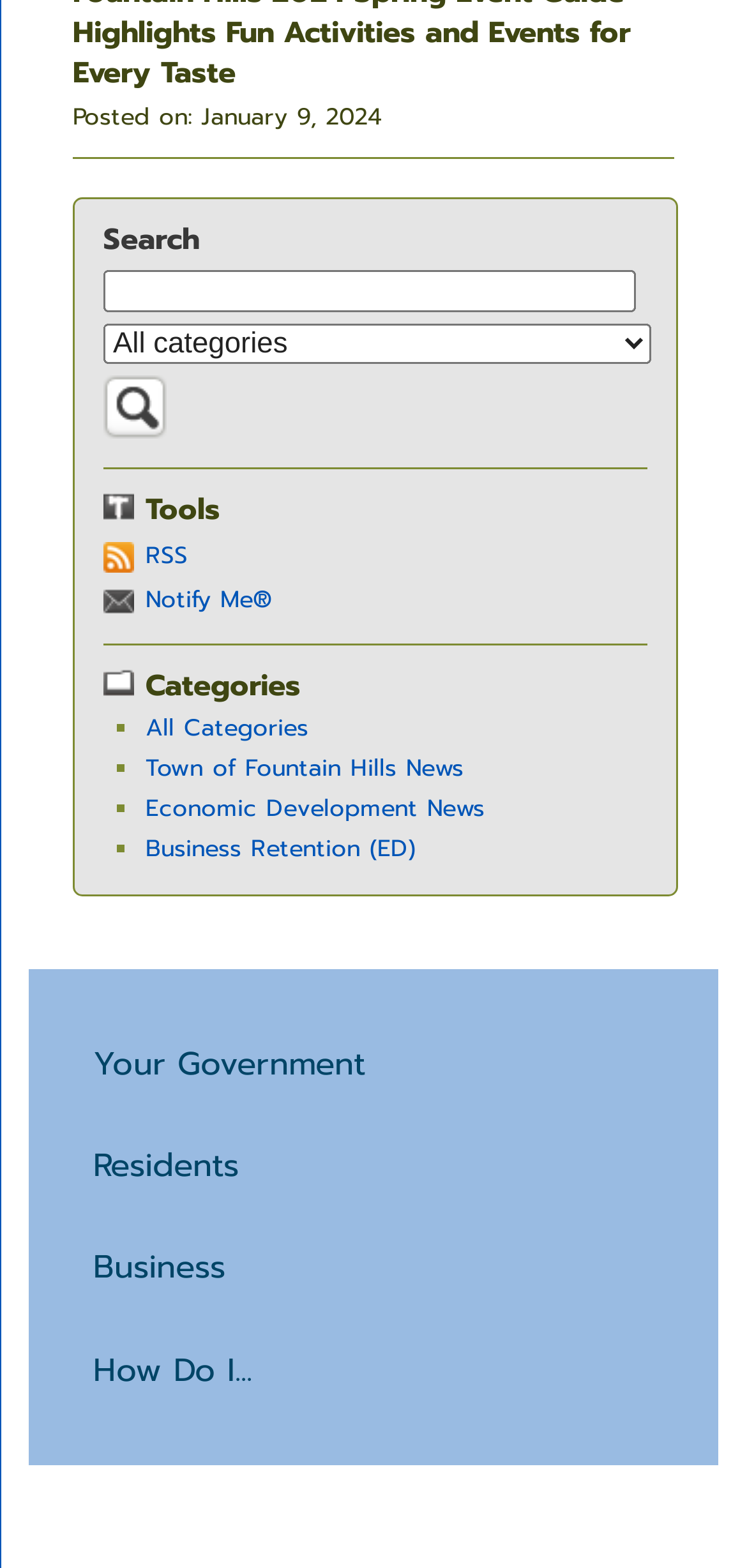What is the name of the second link under 'Tools'?
Provide a comprehensive and detailed answer to the question.

The 'Tools' section has two links: 'RSS' and 'Notify Me®', with 'Notify Me®' being the second link.